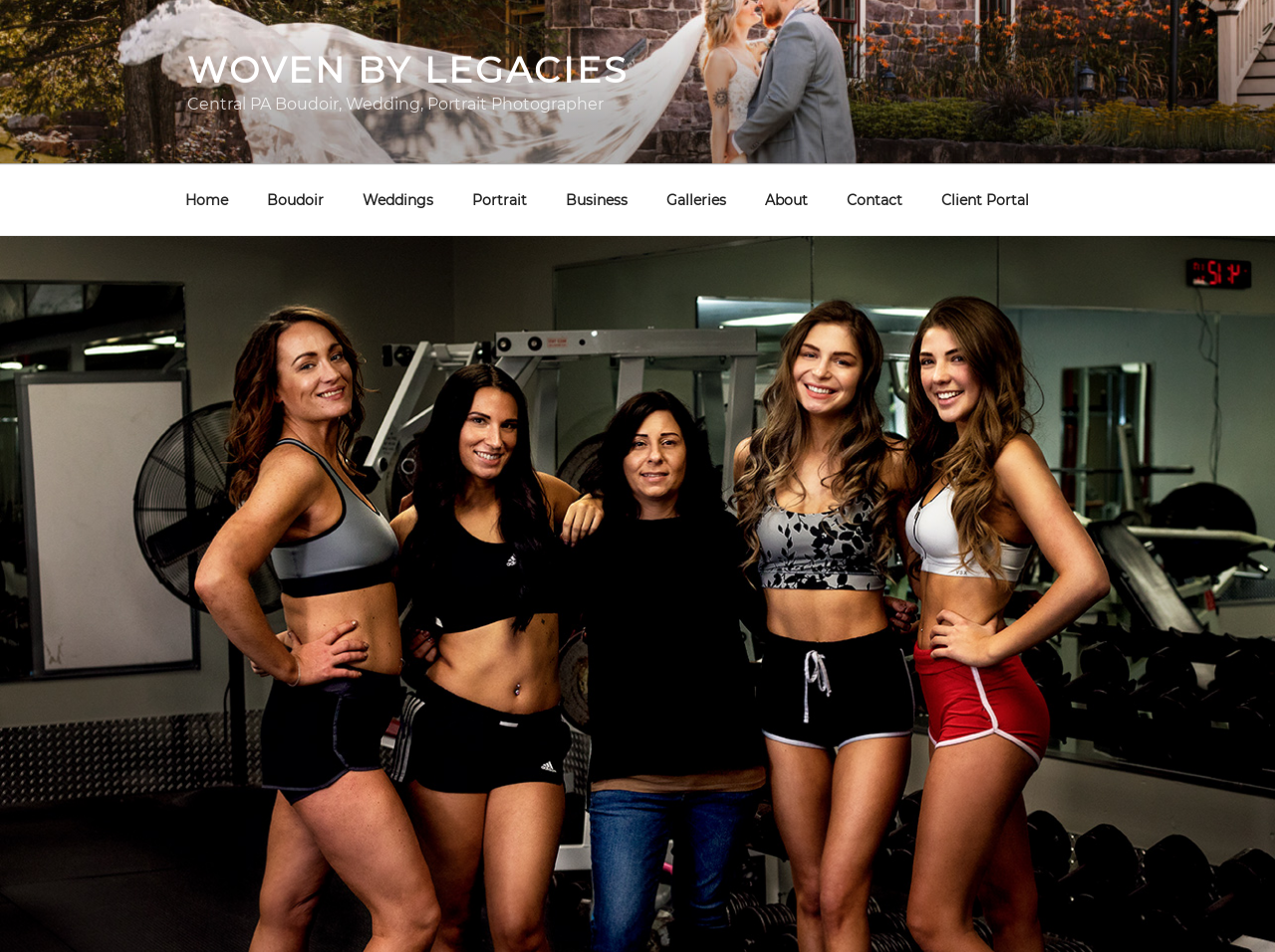Find the bounding box of the UI element described as follows: "Contact".

[0.65, 0.185, 0.721, 0.236]